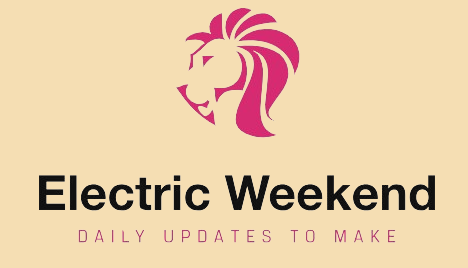Analyze the image and give a detailed response to the question:
What font color is used for the main title?

The question inquires about the font color used for the main title 'Electric Weekend'. A closer look at the design reveals that the main title is displayed in a strong, black font, which exudes a modern and dynamic vibe.